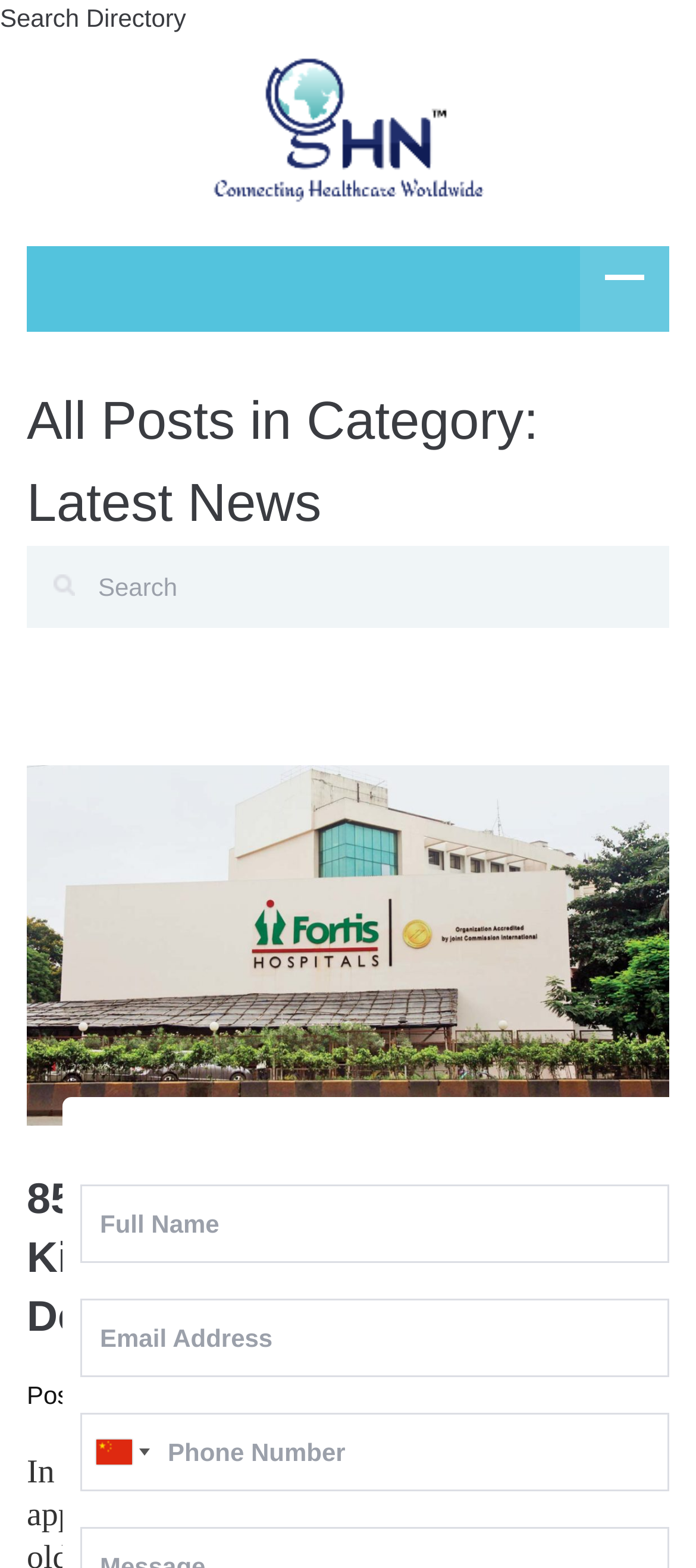Provide an in-depth description of the elements and layout of the webpage.

The webpage is about GHN Healthcare Services, a leading medical treatment assistance company based in New Delhi, India. At the top left, there is a link to "Search Directory" and a logo of GHN Healthcare Services, which is an image. Next to the logo, there is a link to the company's homepage. On the top right, there is a search bar with a textbox and a button.

Below the search bar, there is a heading that reads "All Posts in Category: Latest News". Underneath, there is a section with a header that contains a figure and several links. The figure is an image of GHN Healthcare Services. The links include one to the company's homepage and another to a news article titled "856 Stones removed from Kidney 45 year Old Man In Delhi". The article is posted by "admin".

On the right side of the page, there is a "Quick Enquiry" section. This section contains three textboxes, one for name, one for email, and one for phone number. There is also a dropdown menu with an option for "China (中国): +86".

Overall, the webpage appears to be a news page or blog for GHN Healthcare Services, with a search function and a quick enquiry section on the side.